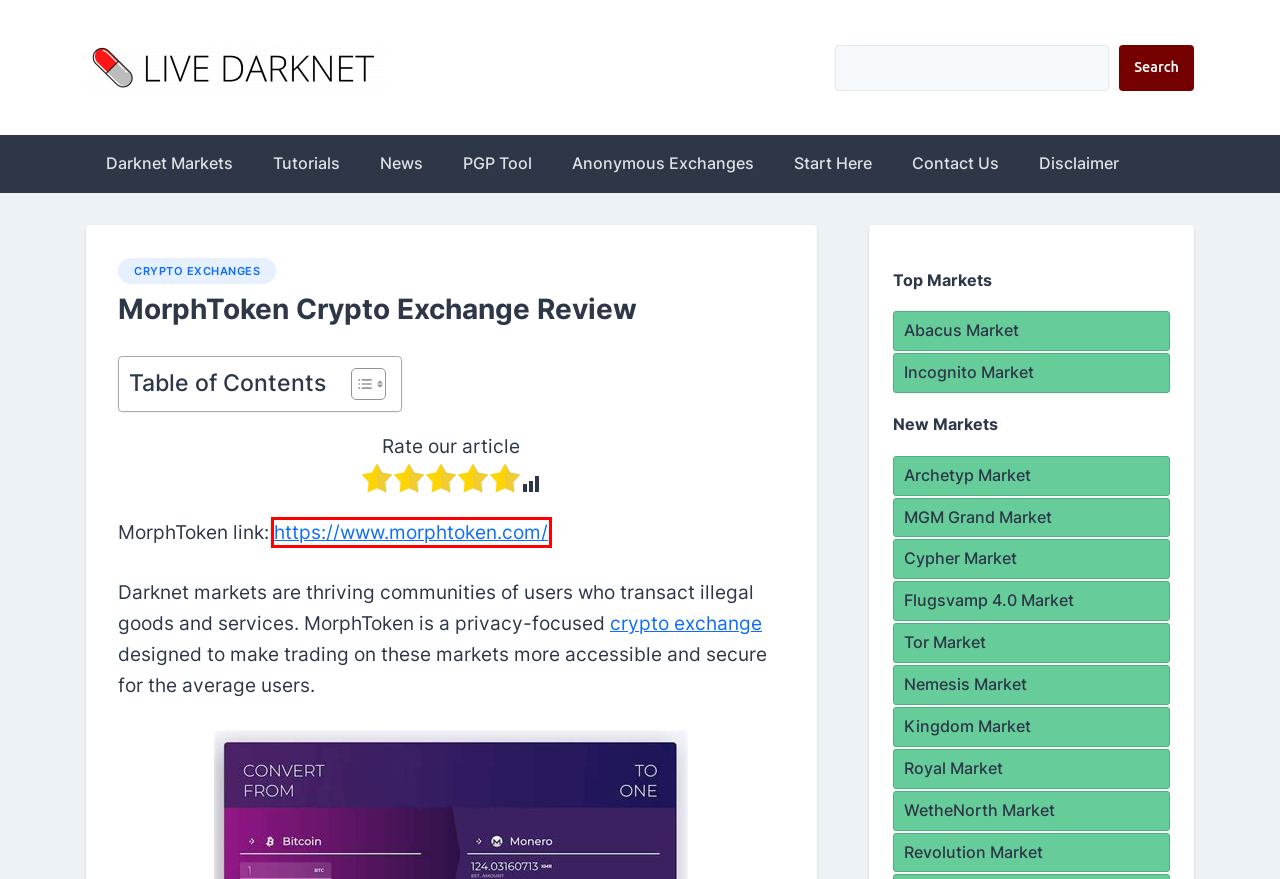Given a webpage screenshot featuring a red rectangle around a UI element, please determine the best description for the new webpage that appears after the element within the bounding box is clicked. The options are:
A. Contact Us - LiveDarknet
B. Blender.io Bitcoin Mixer - LiveDarknet
C. Bitmix Bitcoin Mixer - LiveDarknet
D. Crypto Exchanges Archives - LiveDarknet
E. Darknet Markets List 2024 - LiveDarknet
F. MorphToken
G. LiveDarknet - Best Darknet Source
H. Livedarknet Privacy Policy | GDPR - LiveDarknet

F